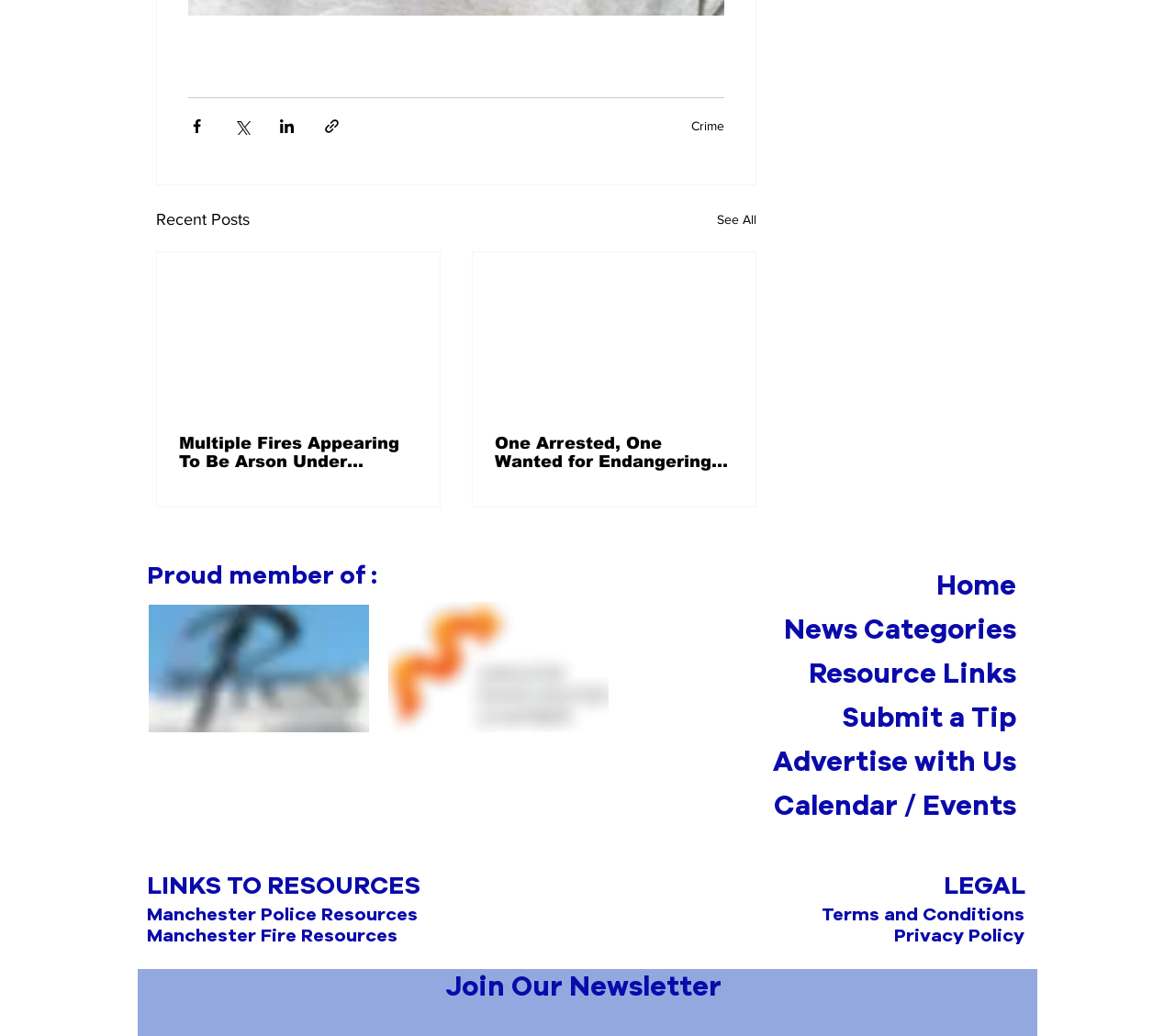Locate the bounding box coordinates of the element that should be clicked to fulfill the instruction: "Subscribe to the newsletter".

[0.326, 0.935, 0.673, 0.967]